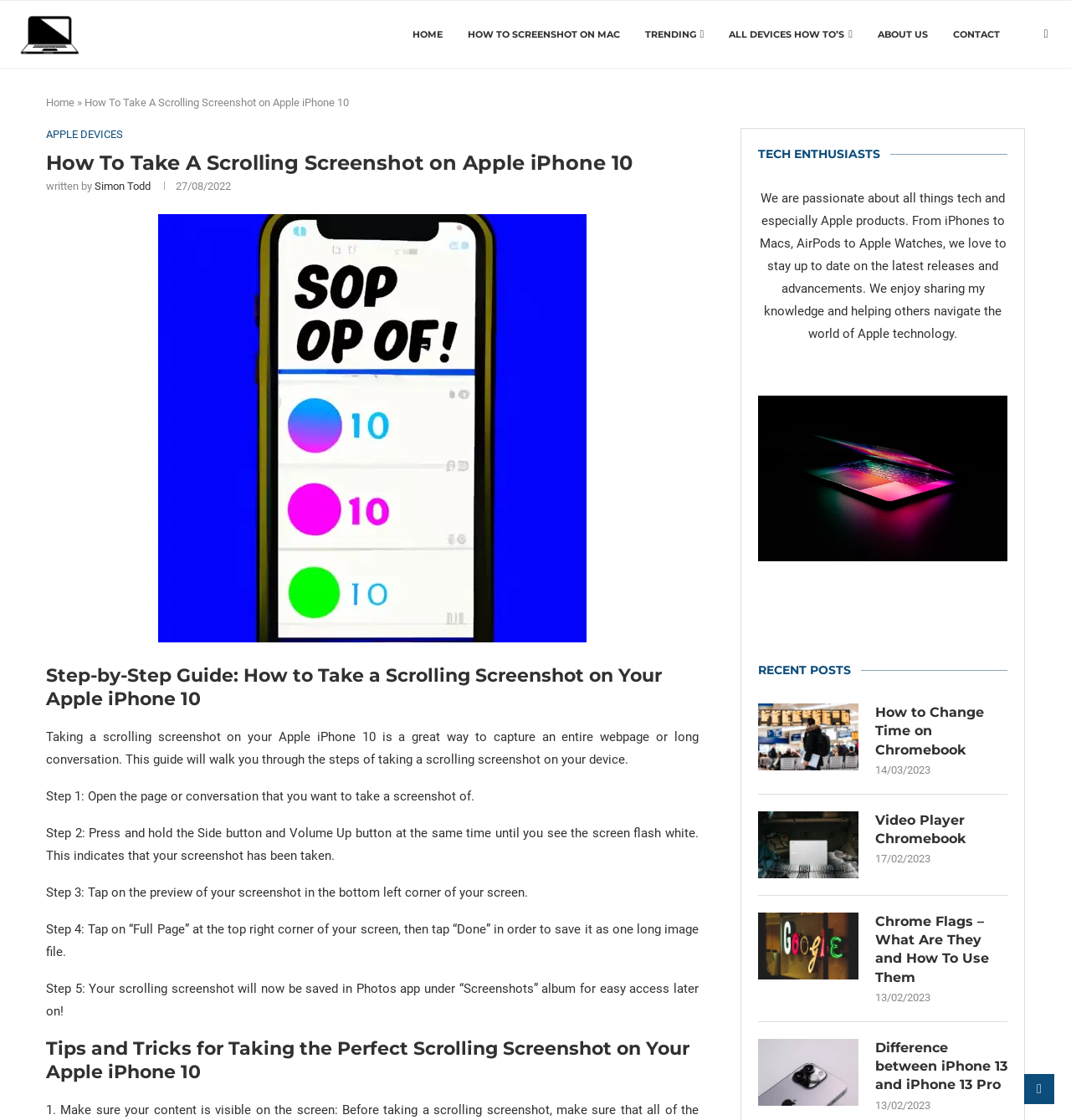Create an in-depth description of the webpage, covering main sections.

This webpage is a tutorial on how to take a scrolling screenshot on an Apple iPhone 10. At the top, there is a navigation bar with links to "HOME", "HOW TO SCREENSHOT ON MAC", "TRENDING", "ALL DEVICES HOW TO’S", "ABOUT US", and "CONTACT". On the left side, there is a sidebar with a link to "APPLE DEVICES" and a heading that says "How To Take A Scrolling Screenshot on Apple iPhone 10". Below the heading, there is a link to the author, Simon Todd, and a timestamp indicating when the article was published.

The main content of the webpage is divided into sections. The first section is a step-by-step guide on how to take a scrolling screenshot on an iPhone 10, with five steps explained in detail. Each step has a brief description and is accompanied by a screenshot.

Below the guide, there is a section titled "Tips and Tricks for Taking the Perfect Scrolling Screenshot on Your Apple iPhone 10". This section is followed by a complementary section on the right side, which has a heading "TECH ENTHUSIASTS" and a brief description of the website's focus on Apple products.

Further down, there is another complementary section with a heading "RECENT POSTS", which lists four recent articles with links and timestamps. Each article has a heading and a brief description, and is accompanied by a timestamp indicating when it was published.

Overall, the webpage is well-organized and easy to navigate, with clear headings and concise text. The use of screenshots and step-by-step guides makes it easy to follow along and understand the process of taking a scrolling screenshot on an iPhone 10.